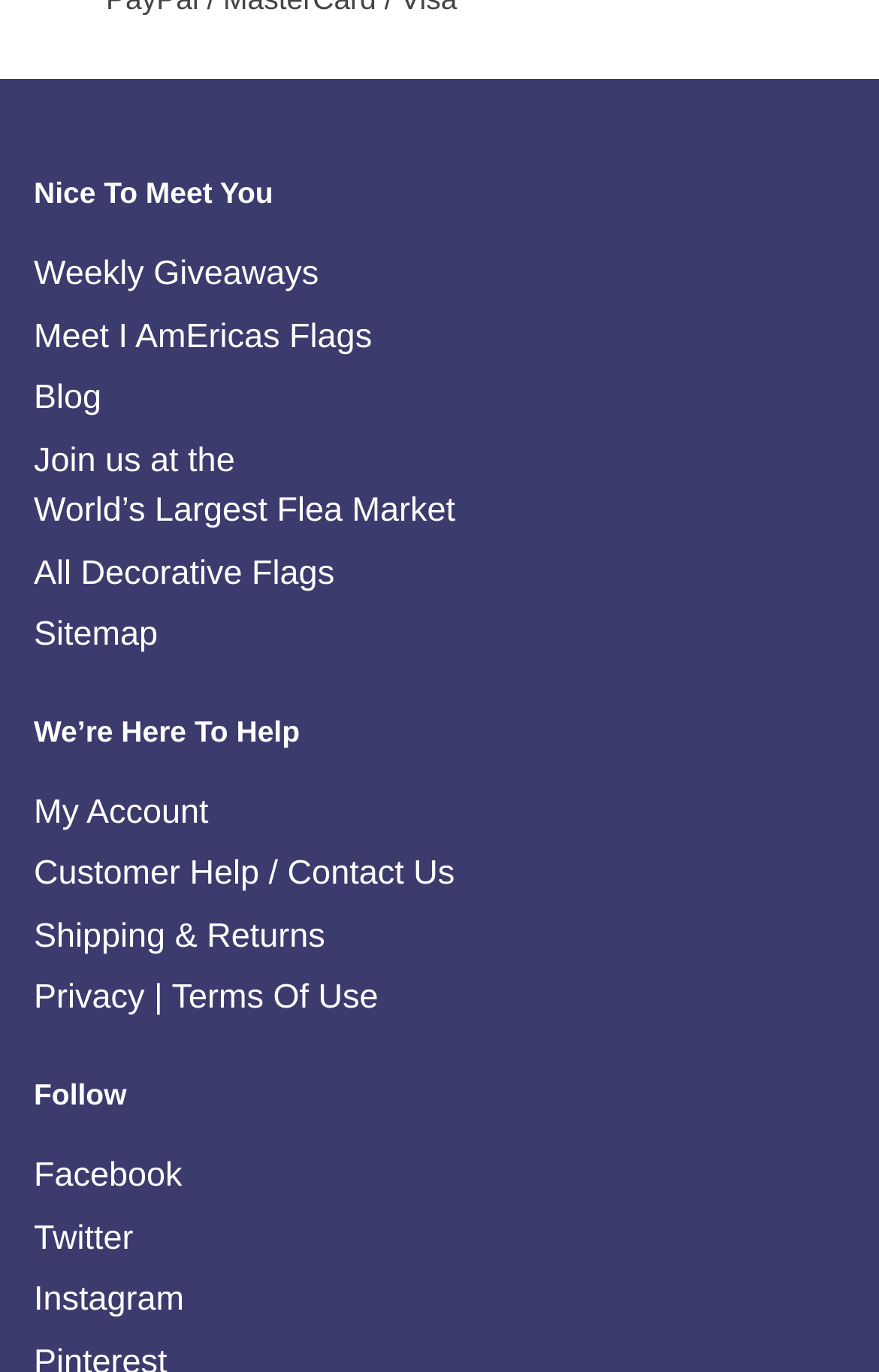Based on what you see in the screenshot, provide a thorough answer to this question: What is the first link on the webpage?

The first link on the webpage is 'Weekly Giveaways' which is located at the top of the page with a bounding box coordinate of [0.038, 0.186, 0.363, 0.214].